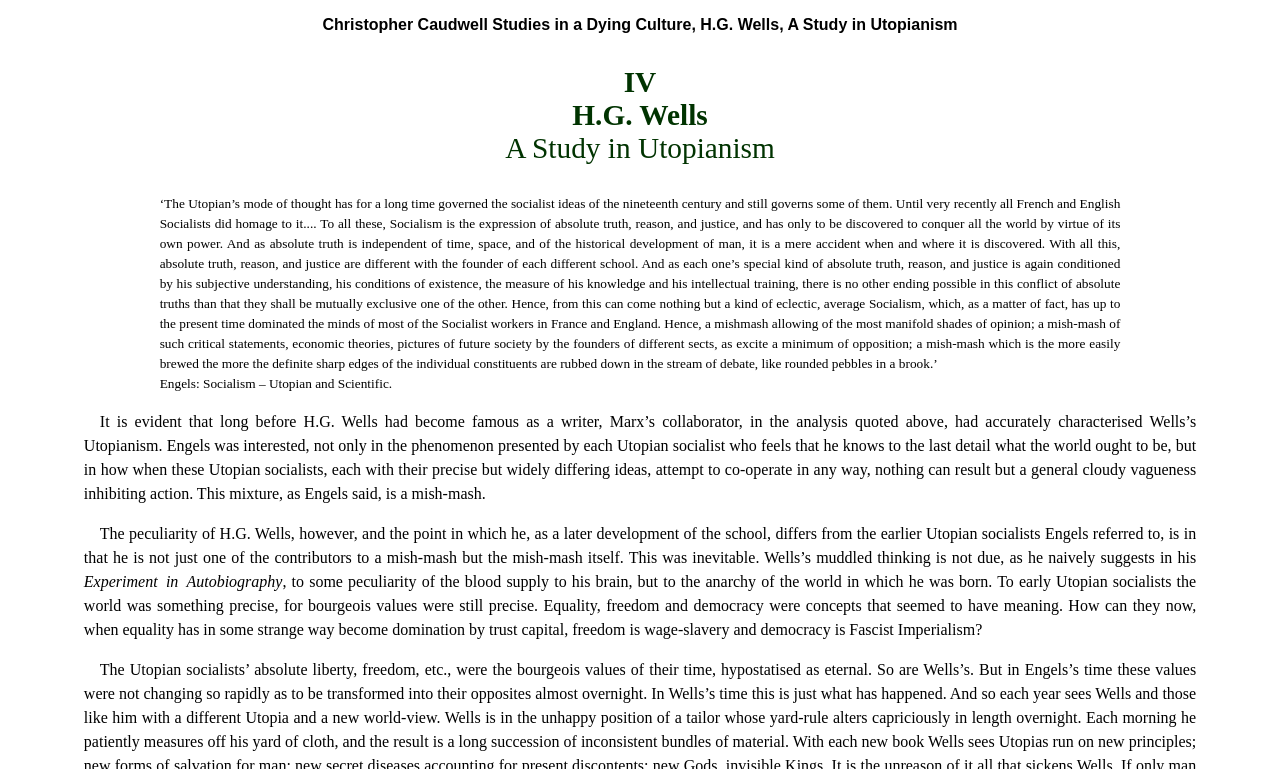Please respond in a single word or phrase: 
What is the title of the book mentioned in the text?

Experiment in Autobiography